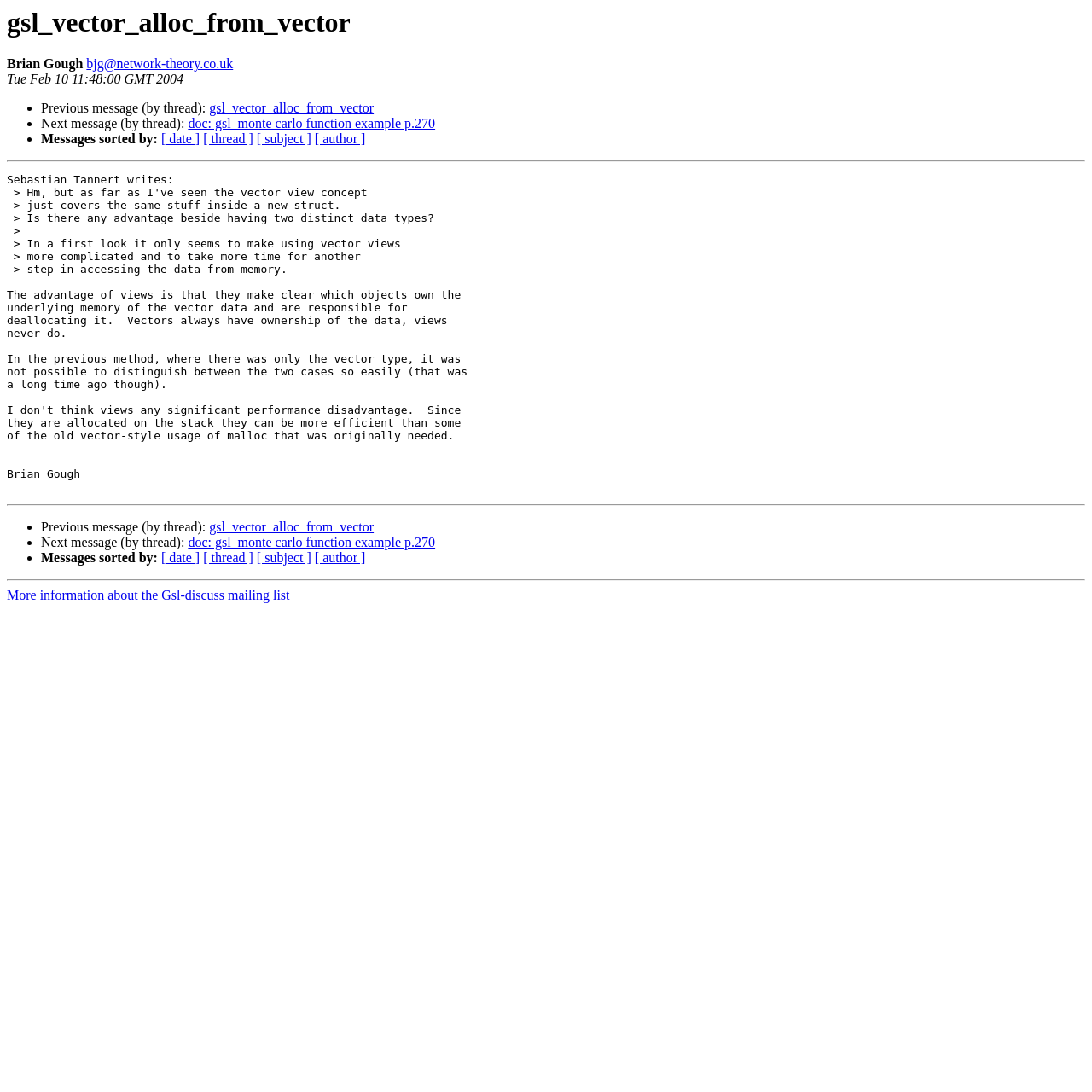What is the date of the message?
Respond to the question with a single word or phrase according to the image.

Tue Feb 10 11:48:00 GMT 2004